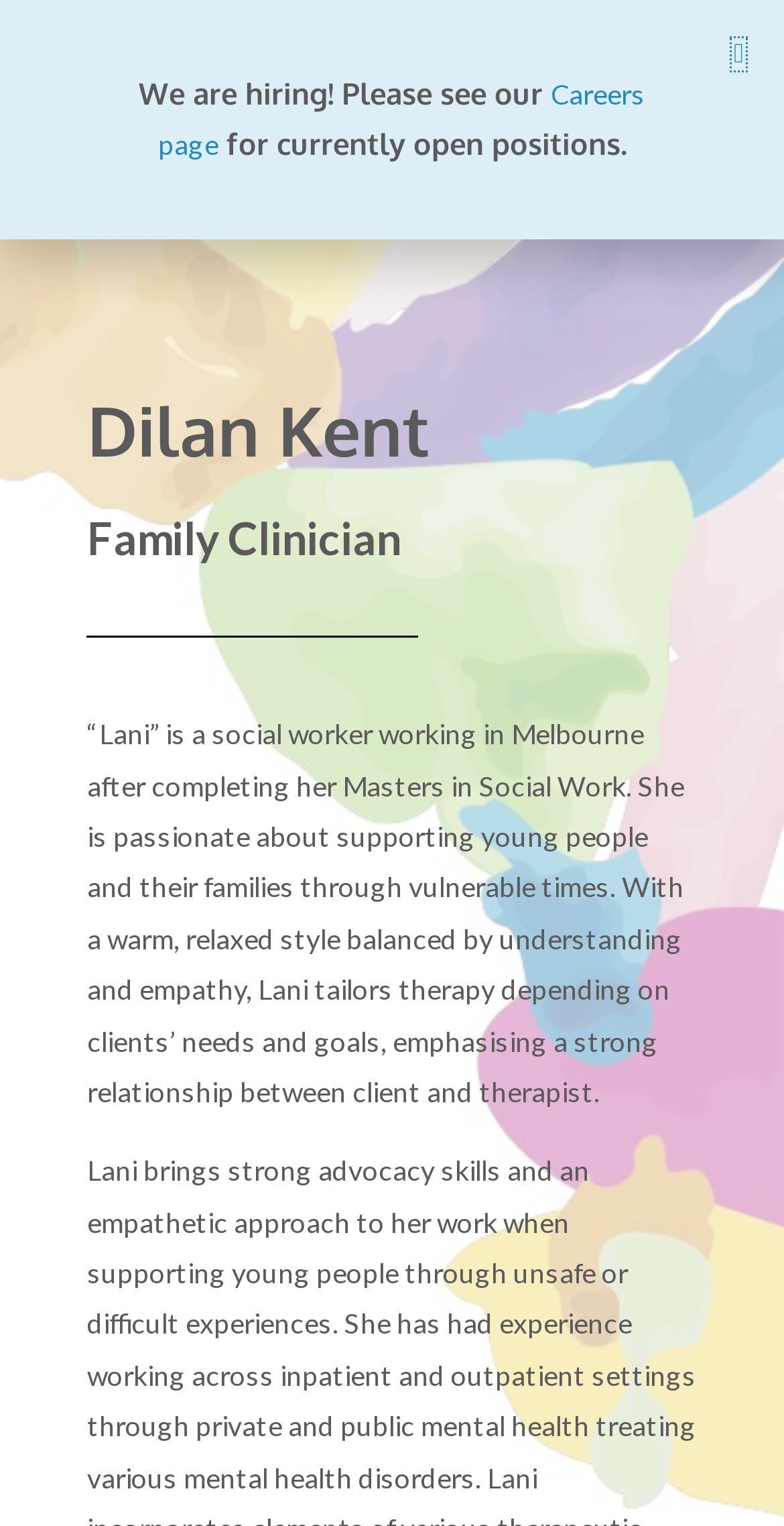Generate a thorough explanation of the webpage's elements.

The webpage is about Dilan Kent, a family clinician, and features a prominent logo of Relational Minds at the top left corner. To the right of the logo is a main menu button. Below the logo, there is a heading with the name "Dilan Kent" followed by a subheading "Family Clinician". 

On the left side of the page, there is a paragraph of text that describes Lani, a social worker in Melbourne, who is passionate about supporting young people and their families. The text also mentions her approach to therapy, emphasizing a strong relationship between the client and therapist.

At the top right corner, there is a "Close" button. Below the main heading, there is another heading that announces job openings, with a link to the "Careers page" for more information.